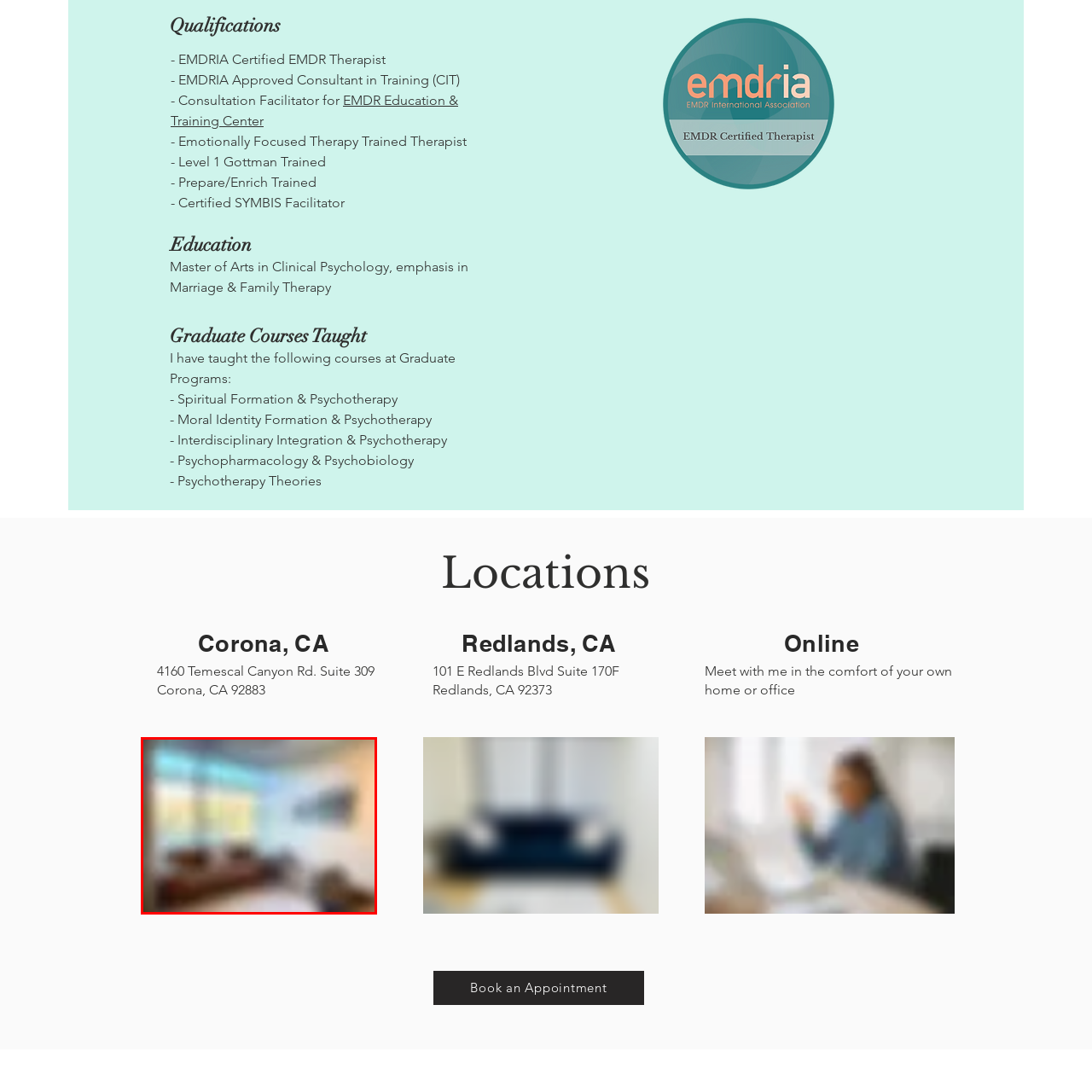Analyze and describe the image content within the red perimeter in detail.

The image depicts a serene and welcoming therapy office designed to provide comfort and support. Natural light filters through large windows, illuminating the space with a warm glow. The room features two plush brown couches strategically arranged to facilitate conversation, emphasizing a cozy and inviting atmosphere. A light-colored wall contrasts with the darker furniture, while tasteful artwork adds a touch of personal style to the environment. This office is a place designed for clients to feel at ease, encouraging open dialogue and healing in a professional setting.